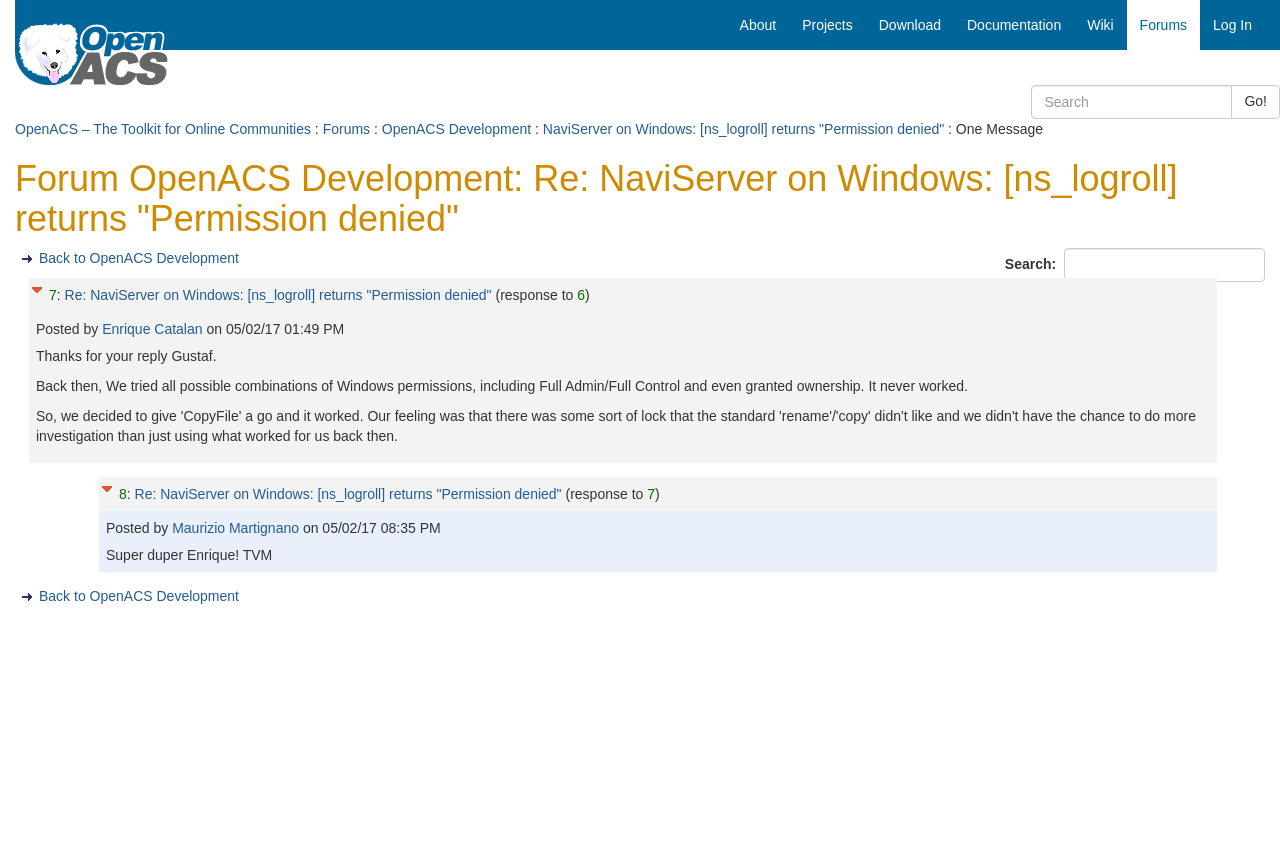Provide the bounding box coordinates for the area that should be clicked to complete the instruction: "Click the 'Home' link".

[0.012, 0.048, 0.132, 0.067]